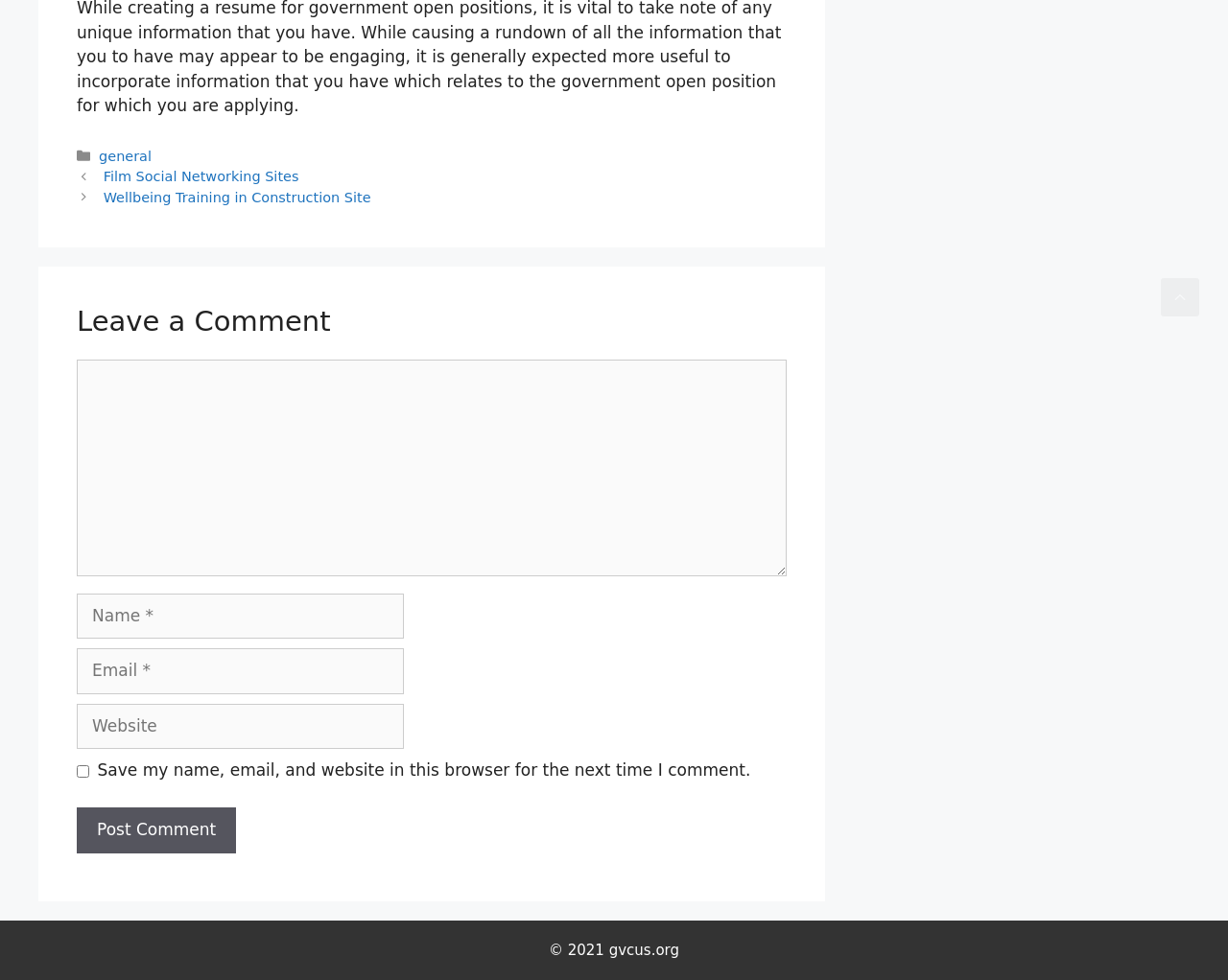Determine the bounding box coordinates for the region that must be clicked to execute the following instruction: "Click on the 'general' category".

[0.081, 0.151, 0.123, 0.167]